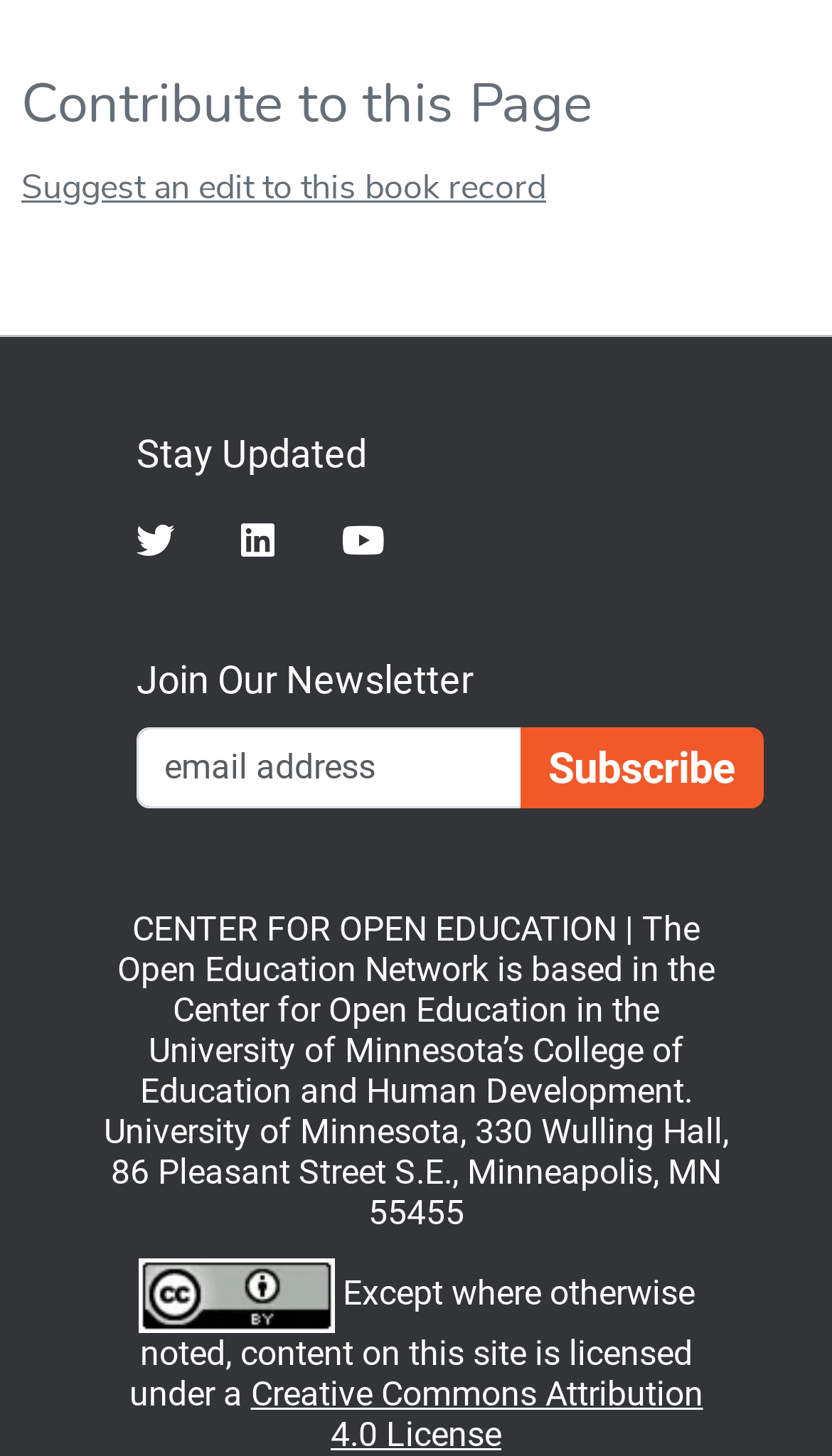Can you determine the bounding box coordinates of the area that needs to be clicked to fulfill the following instruction: "Learn about Creative Commons Attribution 4.0 License"?

[0.301, 0.943, 0.845, 0.998]